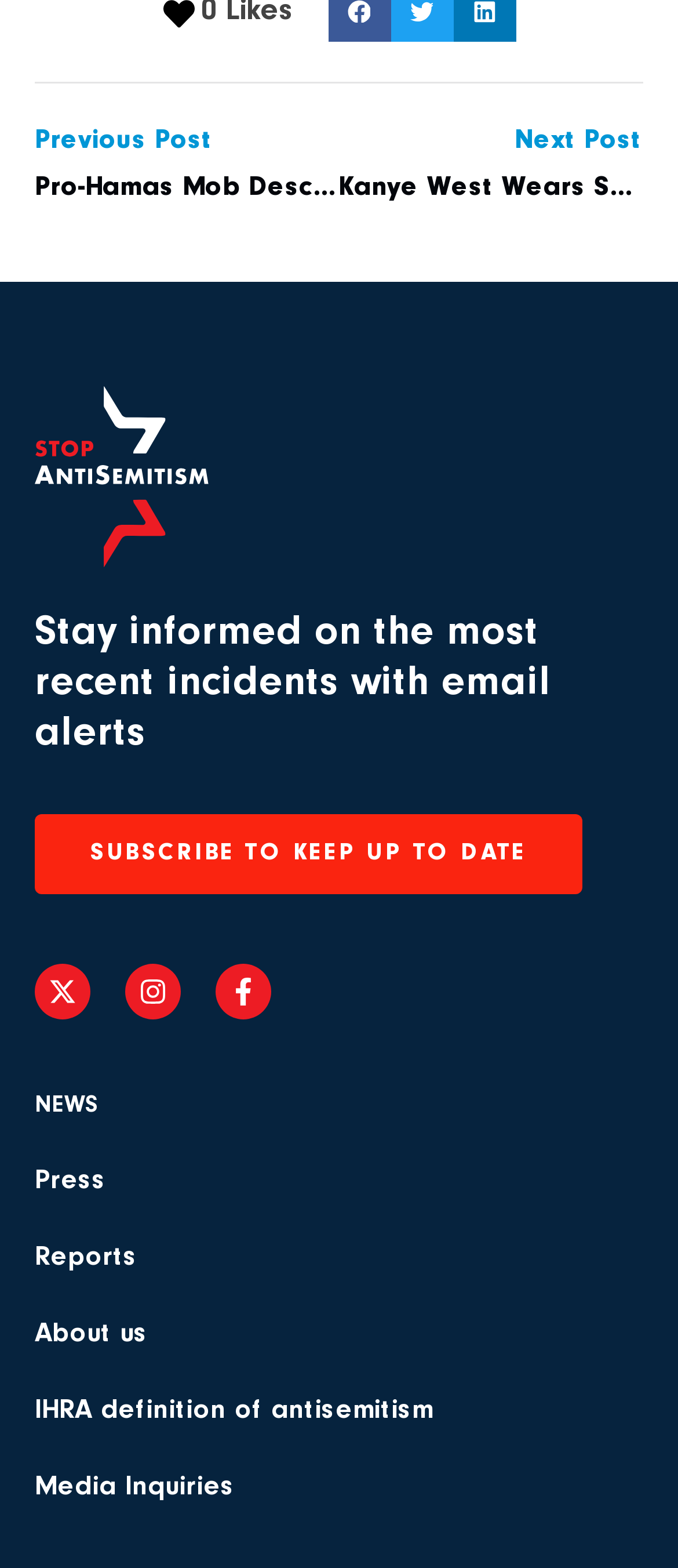Find the bounding box coordinates of the clickable area that will achieve the following instruction: "View previous post".

[0.051, 0.076, 0.499, 0.135]